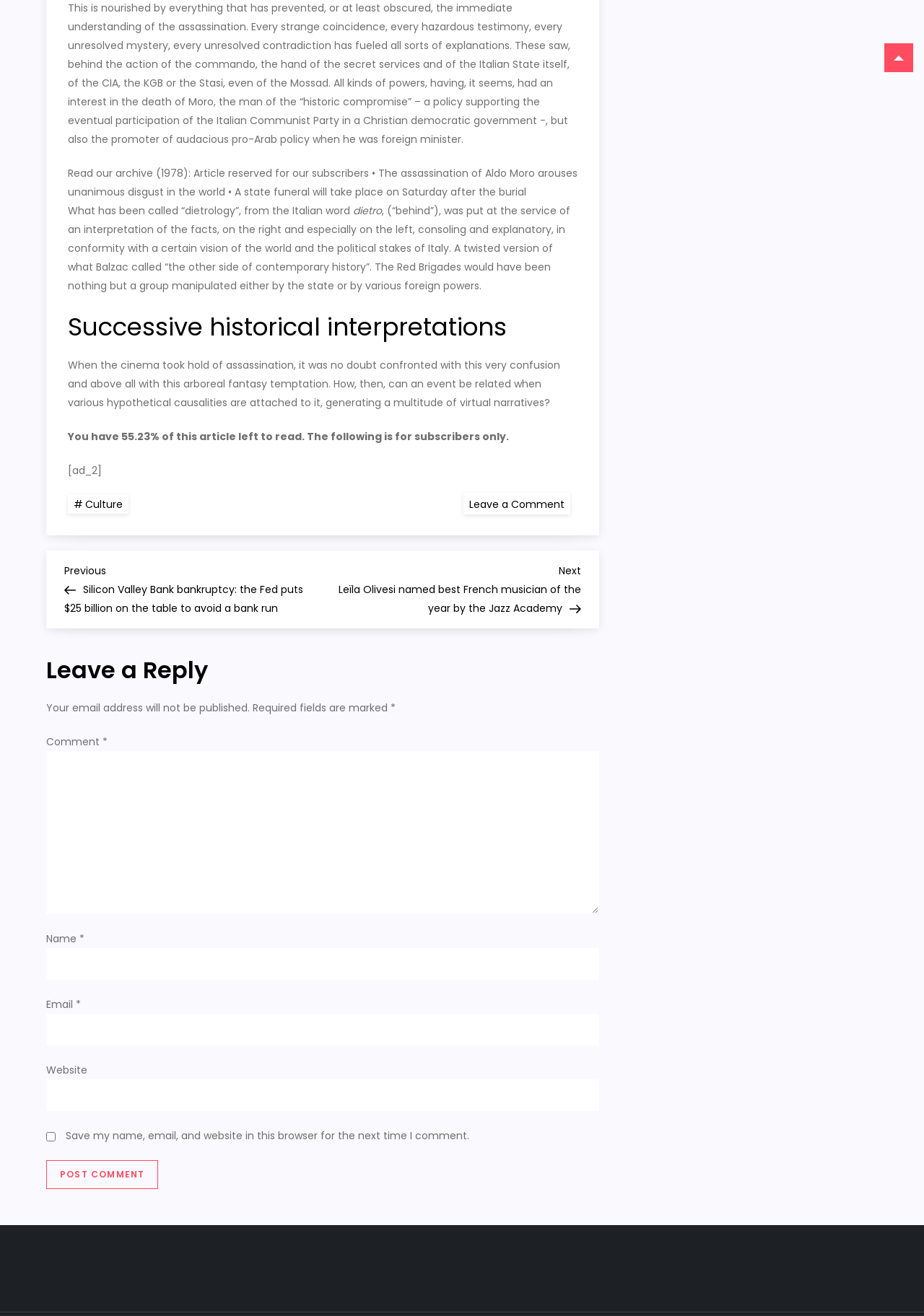What percentage of the article is left to read for non-subscribers? Using the information from the screenshot, answer with a single word or phrase.

55.23%